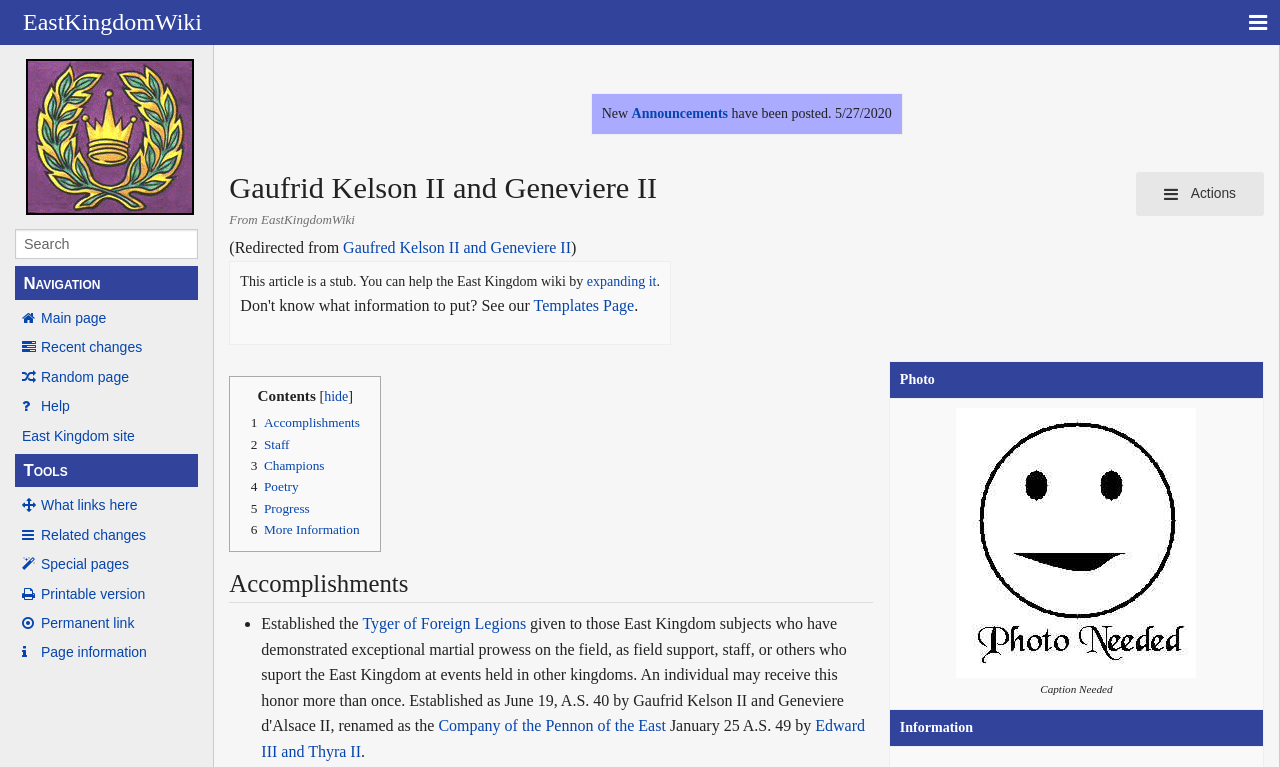Kindly determine the bounding box coordinates of the area that needs to be clicked to fulfill this instruction: "View recent changes".

[0.012, 0.439, 0.155, 0.468]